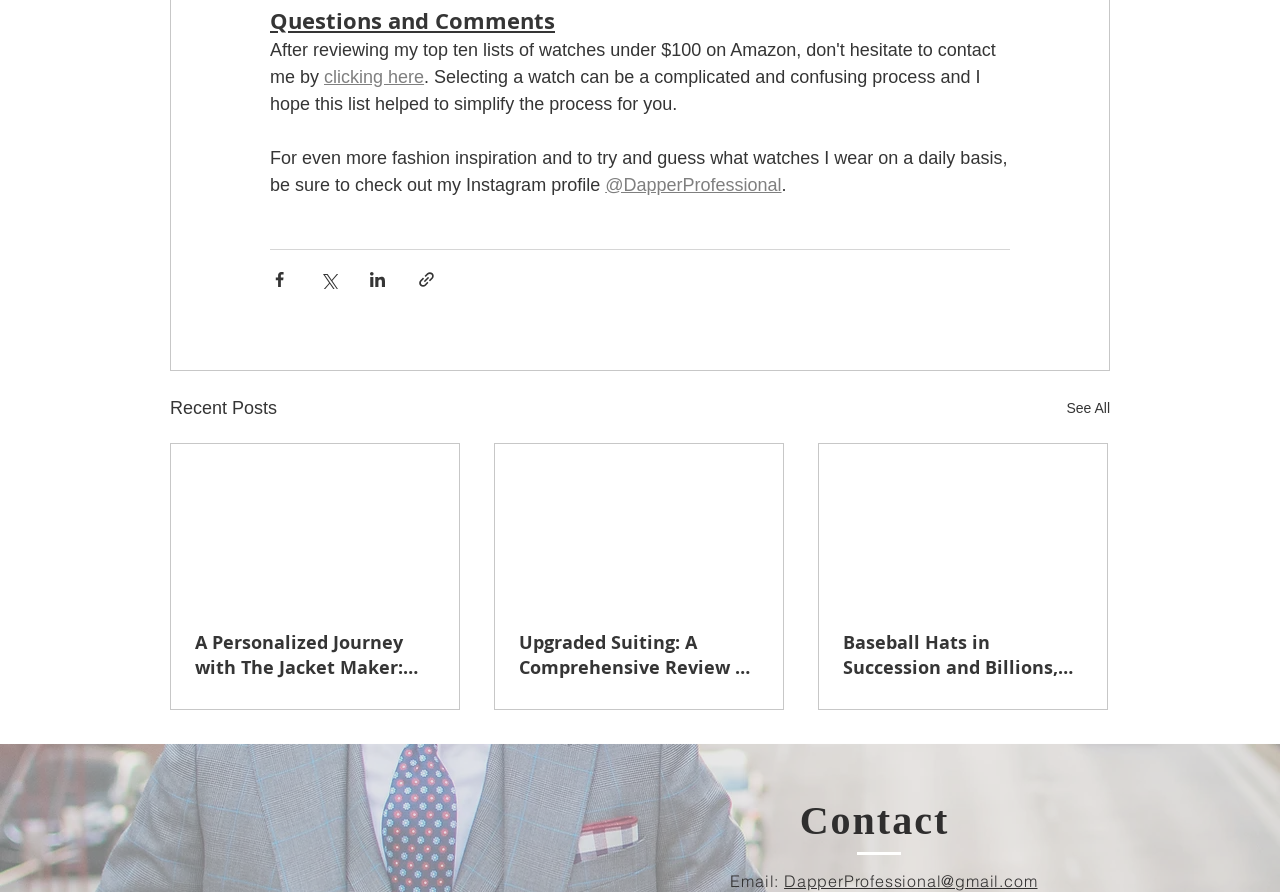Identify the bounding box coordinates of the specific part of the webpage to click to complete this instruction: "Check out 'LEGENDS OF THE COURT: BOB PETTIT'".

None